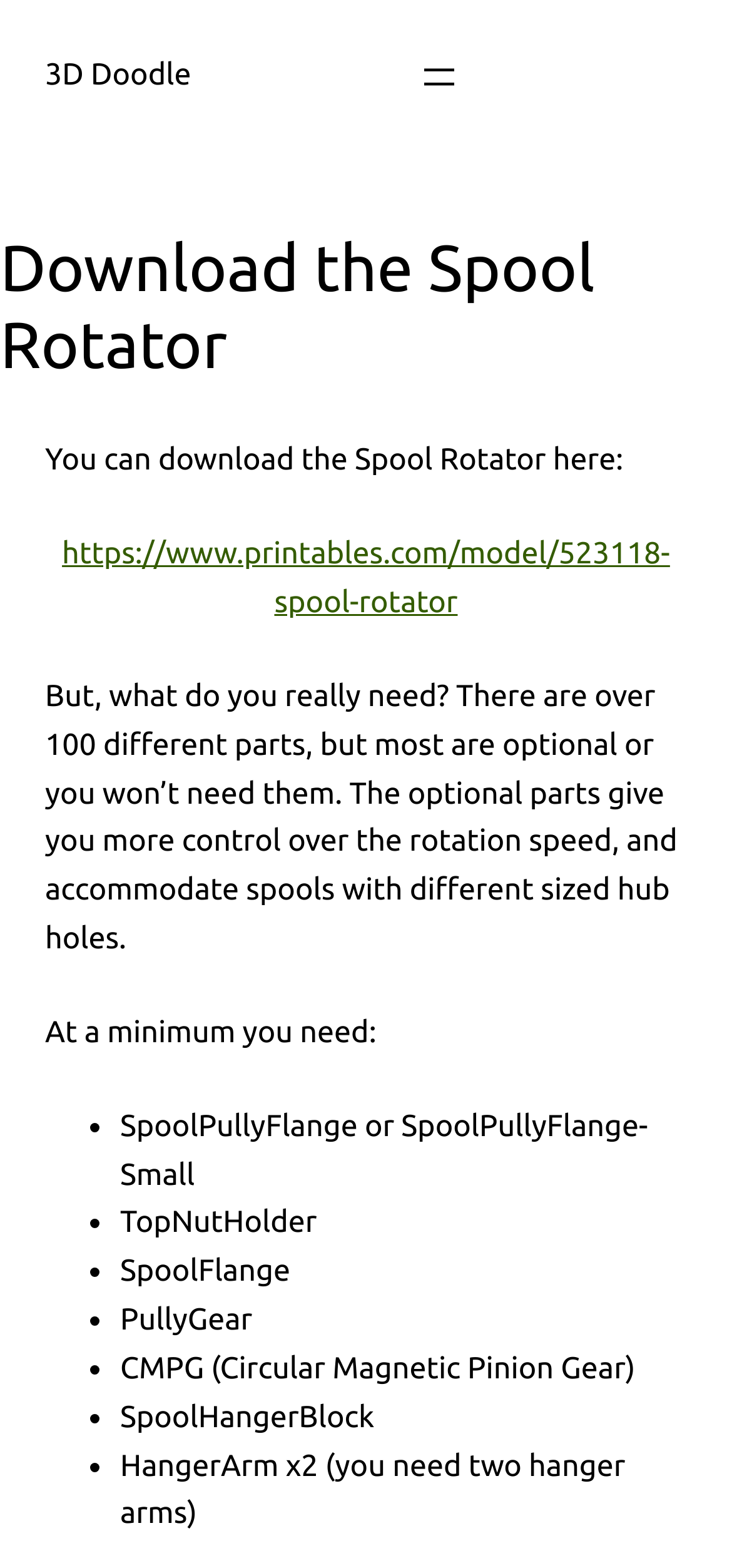Observe the image and answer the following question in detail: What is the minimum number of parts required?

The webpage lists the minimum required parts as SpoolPullyFlange or SpoolPullyFlange-Small, TopNutHolder, SpoolFlange, PullyGear, CMPG, and SpoolHangerBlock, and two HangerArm. Therefore, the minimum number of parts required is 6 plus 2, which is 8. However, since HangerArm is counted as two, the answer is 6.